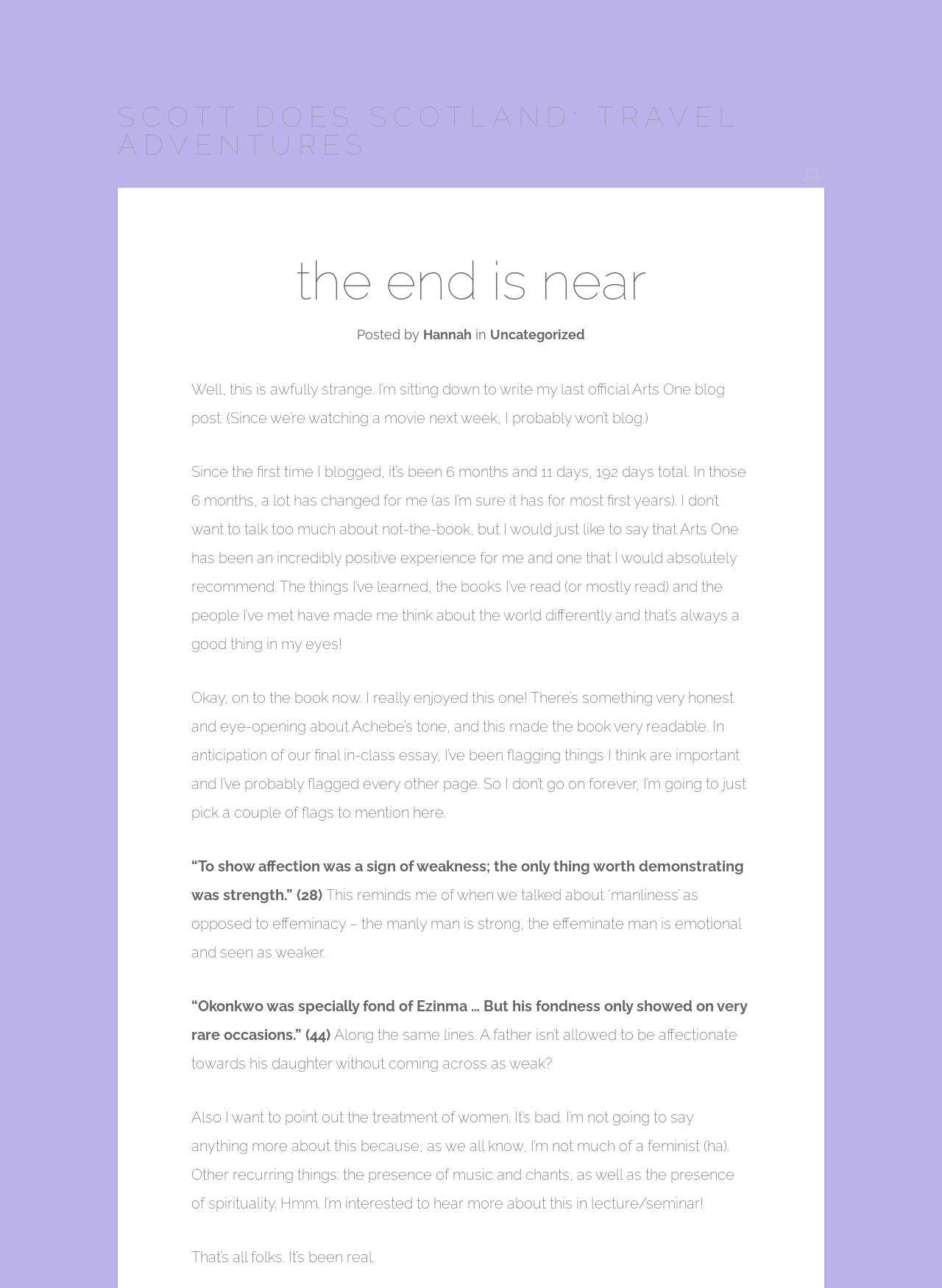Illustrate the webpage thoroughly, mentioning all important details.

The webpage appears to be a personal blog post, specifically the last official post of an Arts One blog. At the top, there is a heading "SCOTT DOES SCOTLAND: TRAVEL ADVENTURES" which is also a link. Below this heading, there is a search bar with a textbox. 

On the left side of the page, there is a heading "the end is near" in a smaller font size. Below this, there is information about the post, including the author "Hannah" and the category "Uncategorized". 

The main content of the blog post is a reflective essay about the author's experience in Arts One, a program they have been a part of for six months. The author expresses their positive experience and gratitude for the program, mentioning the things they've learned, the books they've read, and the people they've met. 

The author then shifts their focus to discussing a book, likely an assignment for the program, and shares their thoughts and insights about the book's themes and quotes. The quotes mentioned are about the importance of strength, the treatment of women, and the presence of music and spirituality. 

At the very bottom of the page, the author bids farewell, indicating that this is their last post.